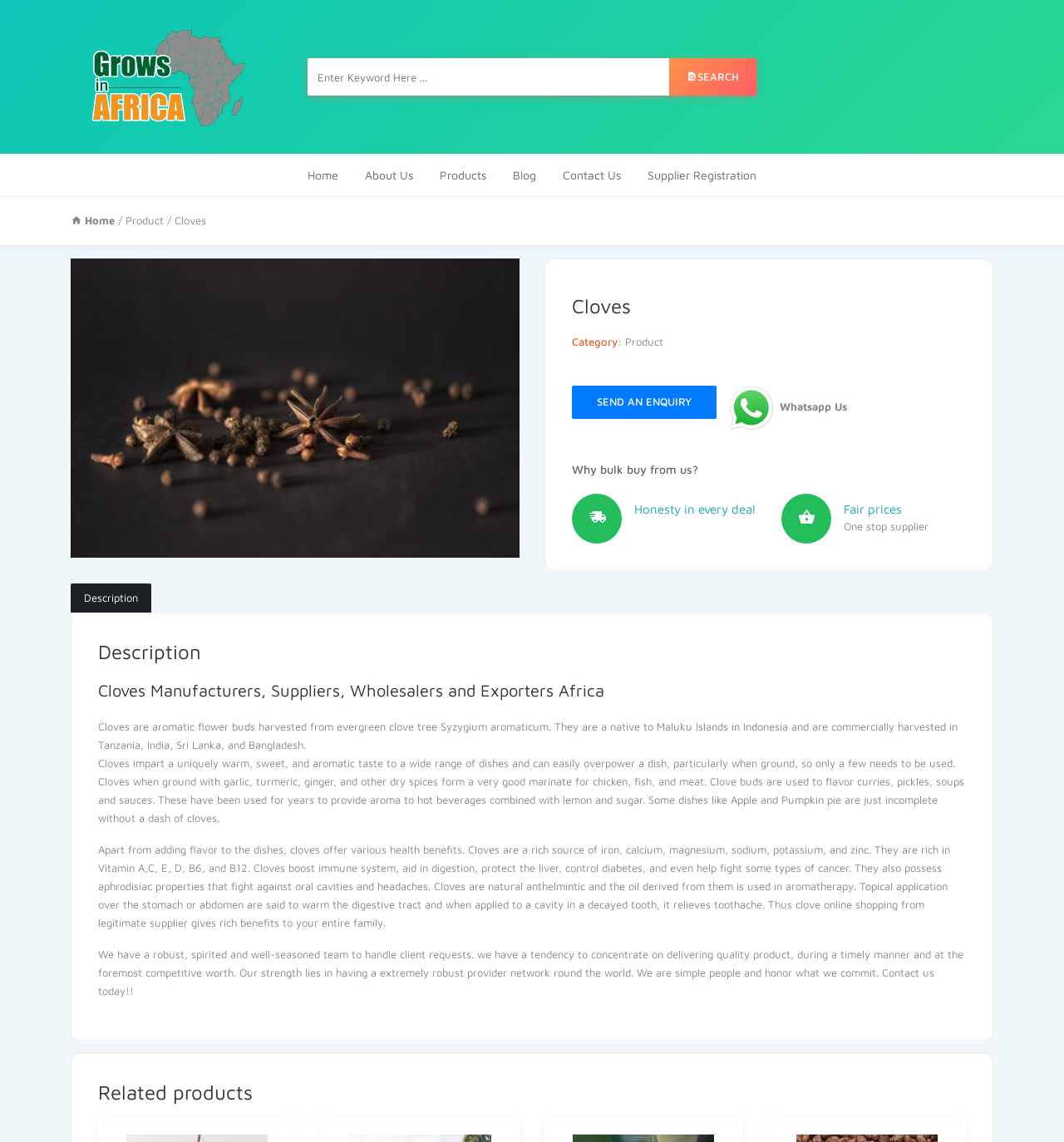Specify the bounding box coordinates of the area to click in order to execute this command: 'Contact us'. The coordinates should consist of four float numbers ranging from 0 to 1, and should be formatted as [left, top, right, bottom].

[0.829, 0.846, 0.878, 0.857]